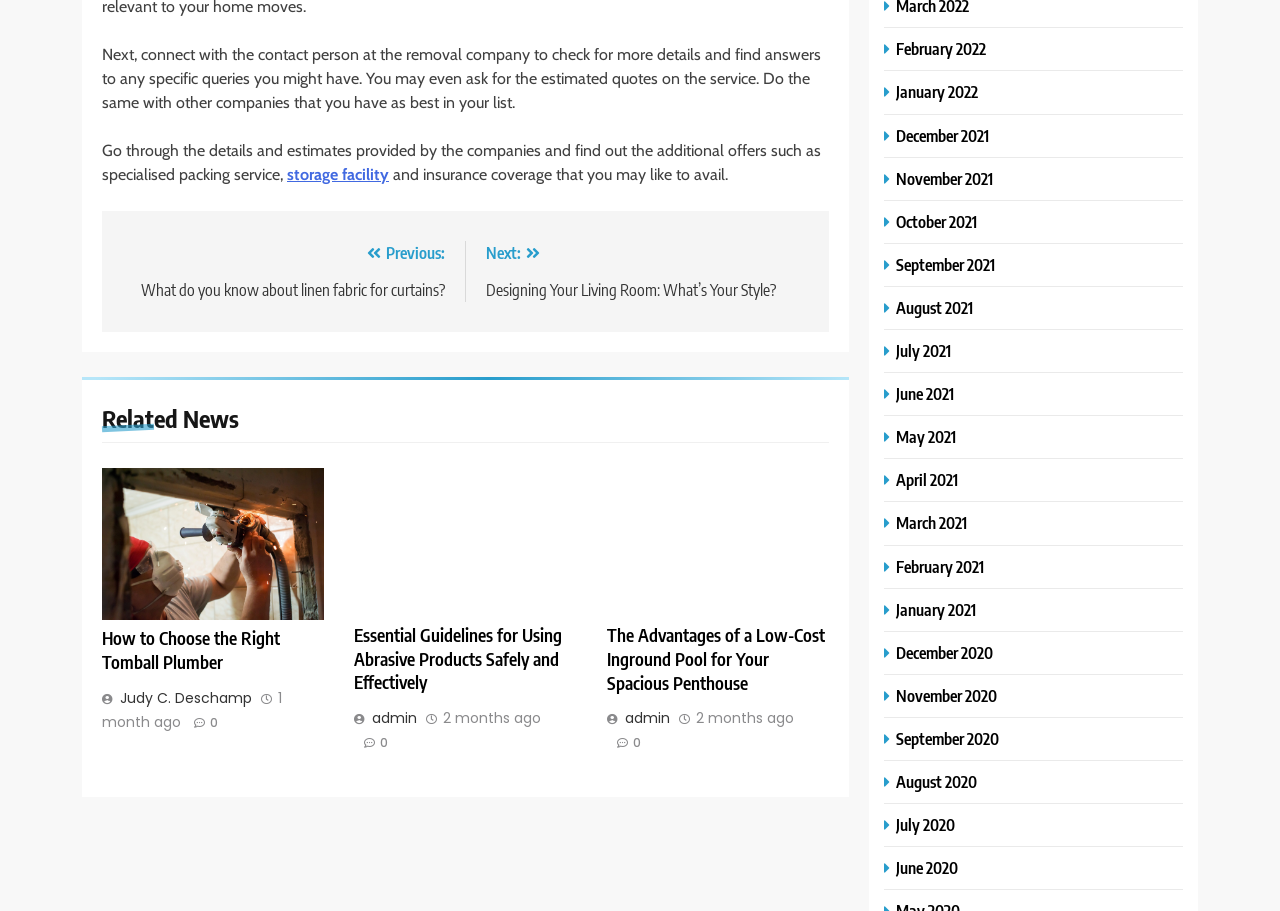Identify the bounding box coordinates for the region of the element that should be clicked to carry out the instruction: "Click on 'Next' to navigate to the next post". The bounding box coordinates should be four float numbers between 0 and 1, i.e., [left, top, right, bottom].

[0.095, 0.265, 0.347, 0.33]